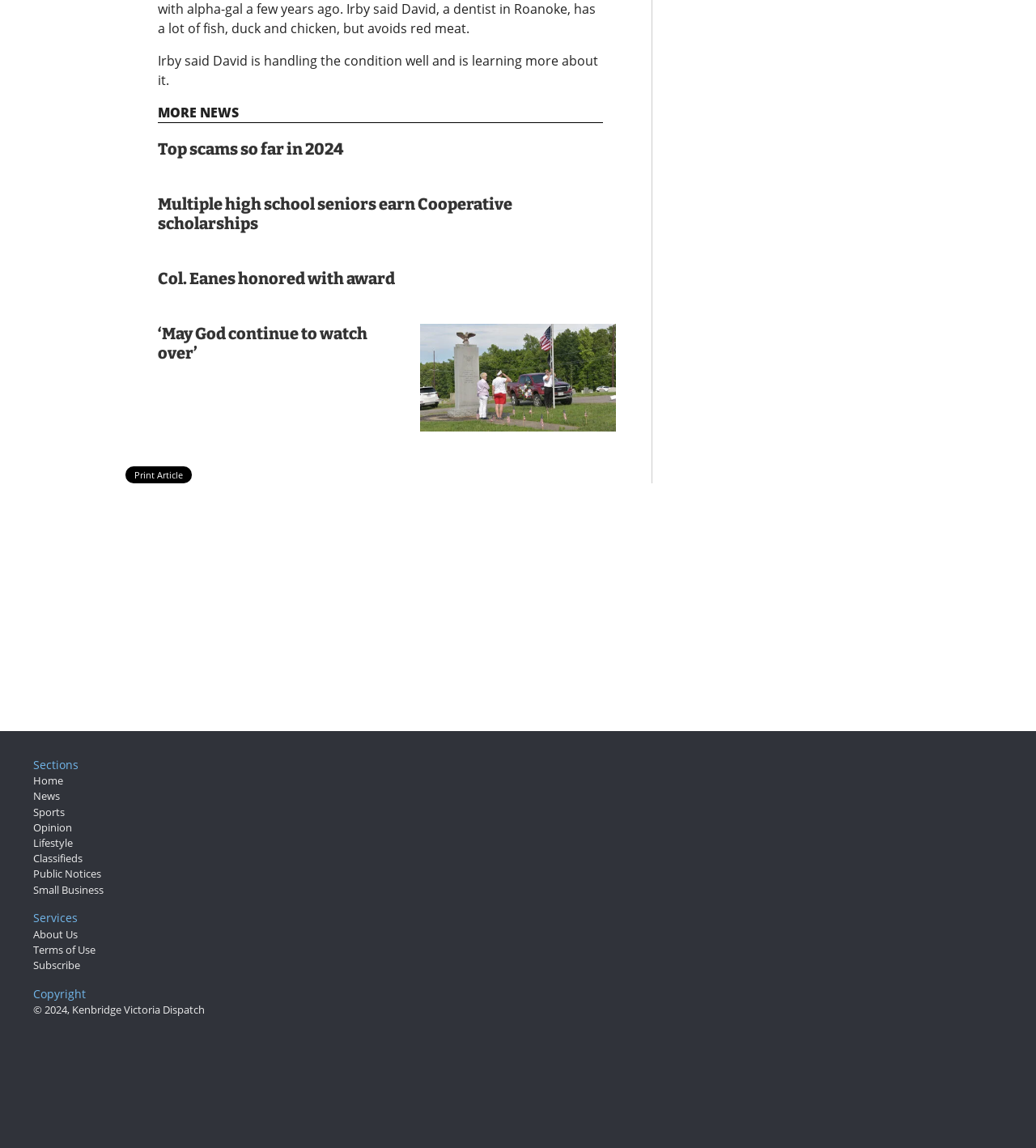Show the bounding box coordinates for the element that needs to be clicked to execute the following instruction: "Read more about top scams so far in 2024". Provide the coordinates in the form of four float numbers between 0 and 1, i.e., [left, top, right, bottom].

[0.152, 0.121, 0.331, 0.138]